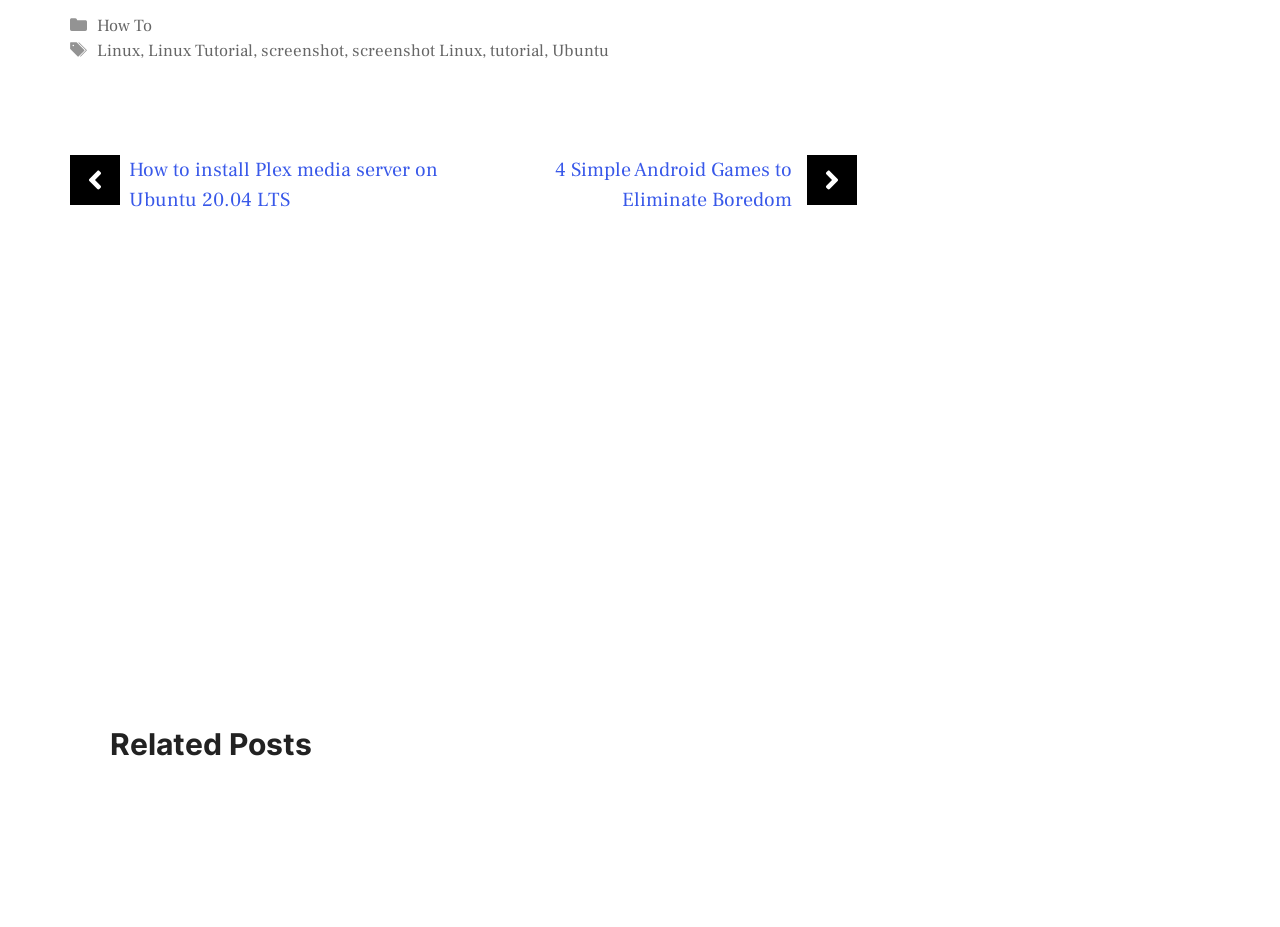Please mark the clickable region by giving the bounding box coordinates needed to complete this instruction: "Read the Bitcoin article".

None